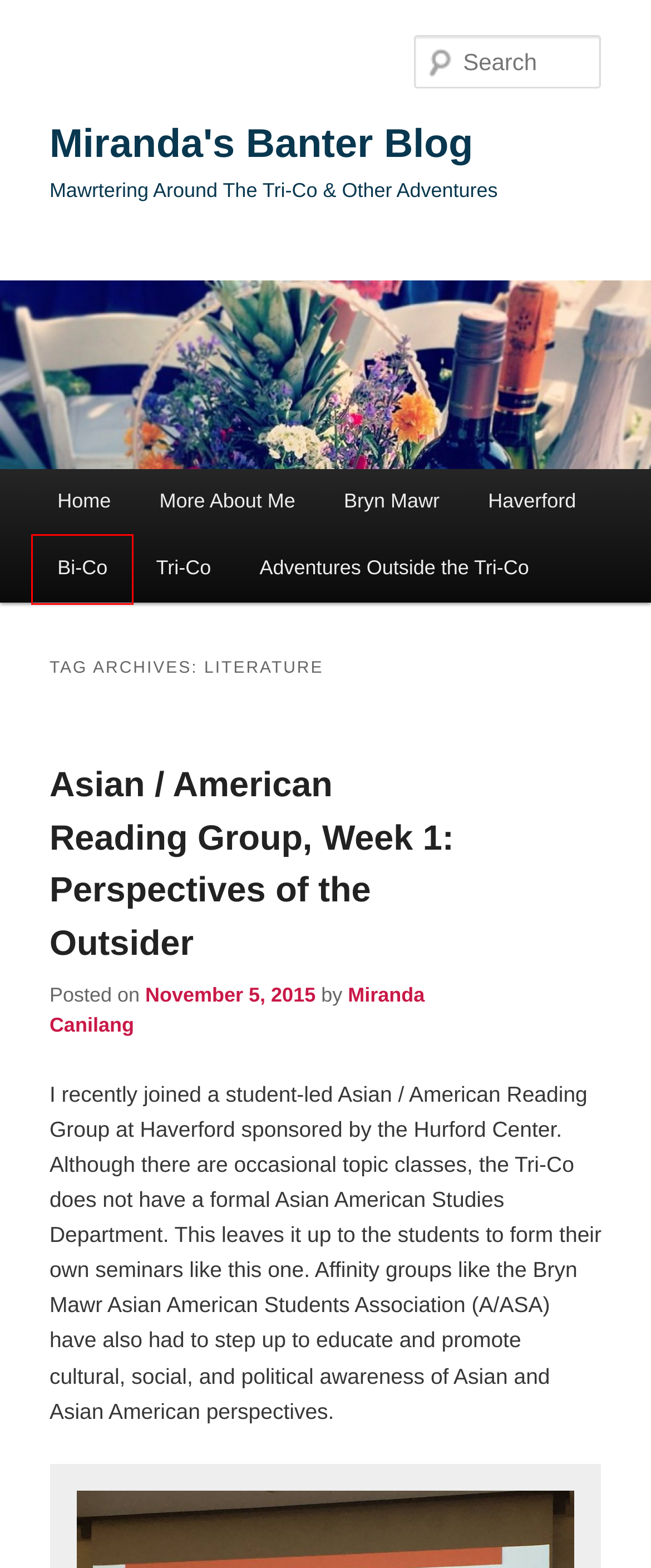Observe the screenshot of a webpage with a red bounding box around an element. Identify the webpage description that best fits the new page after the element inside the bounding box is clicked. The candidates are:
A. Bi-Co | Miranda's Banter Blog
B. Bryn Mawr | Miranda's Banter Blog
C. Haverford | Miranda's Banter Blog
D. More About Me | Miranda's Banter Blog
E. Miranda Canilang | Miranda's Banter Blog
F. Asian / American Reading Group, Week 1: Perspectives of the Outsider | Miranda's Banter Blog
G. Miranda's Banter Blog | Mawrtering Around The Tri-Co & Other Adventures
H. Adventures Outside the Tri-Co | Miranda's Banter Blog

A